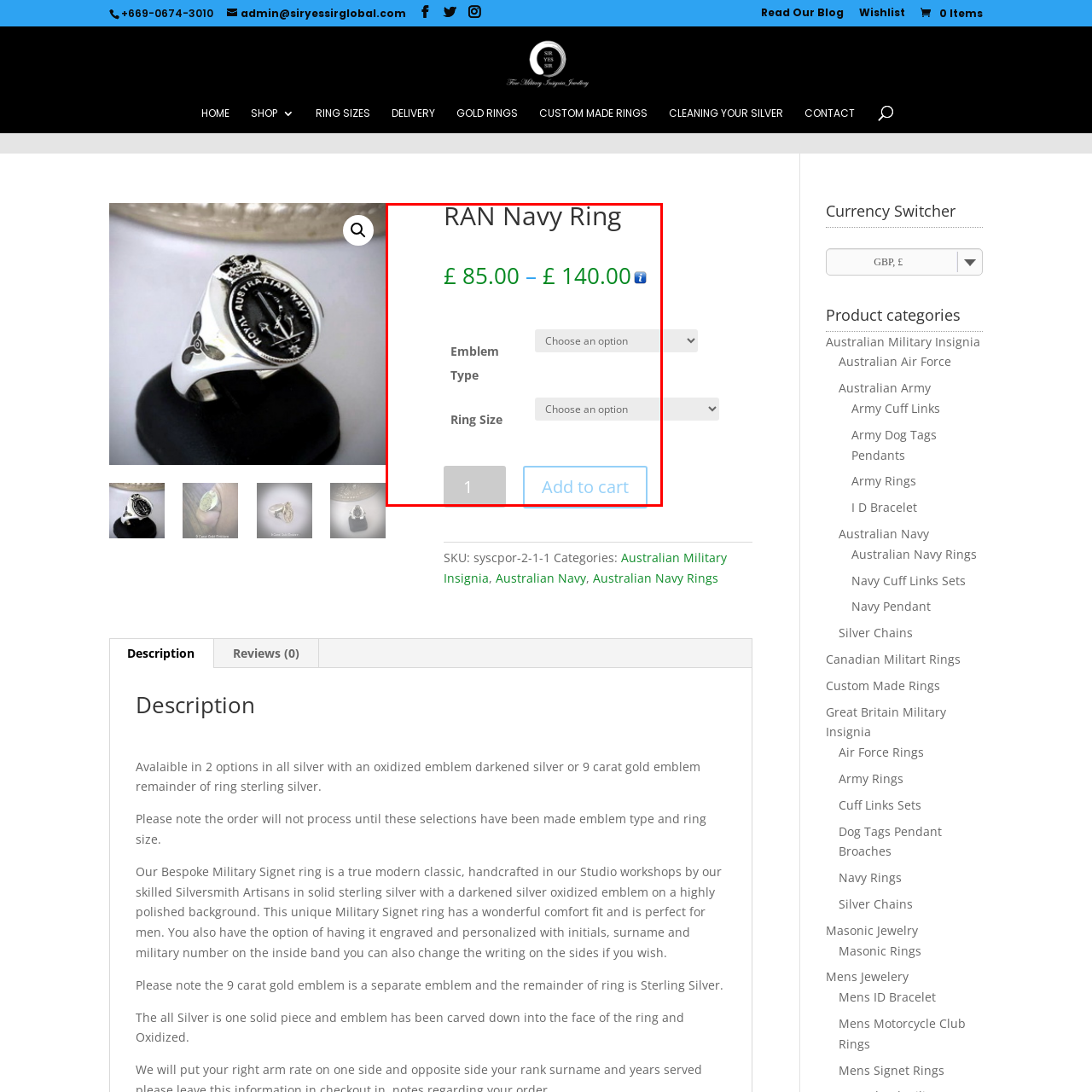What is the purpose of the 'Add to cart' button? View the image inside the red bounding box and respond with a concise one-word or short-phrase answer.

To add the selected item to the shopping cart